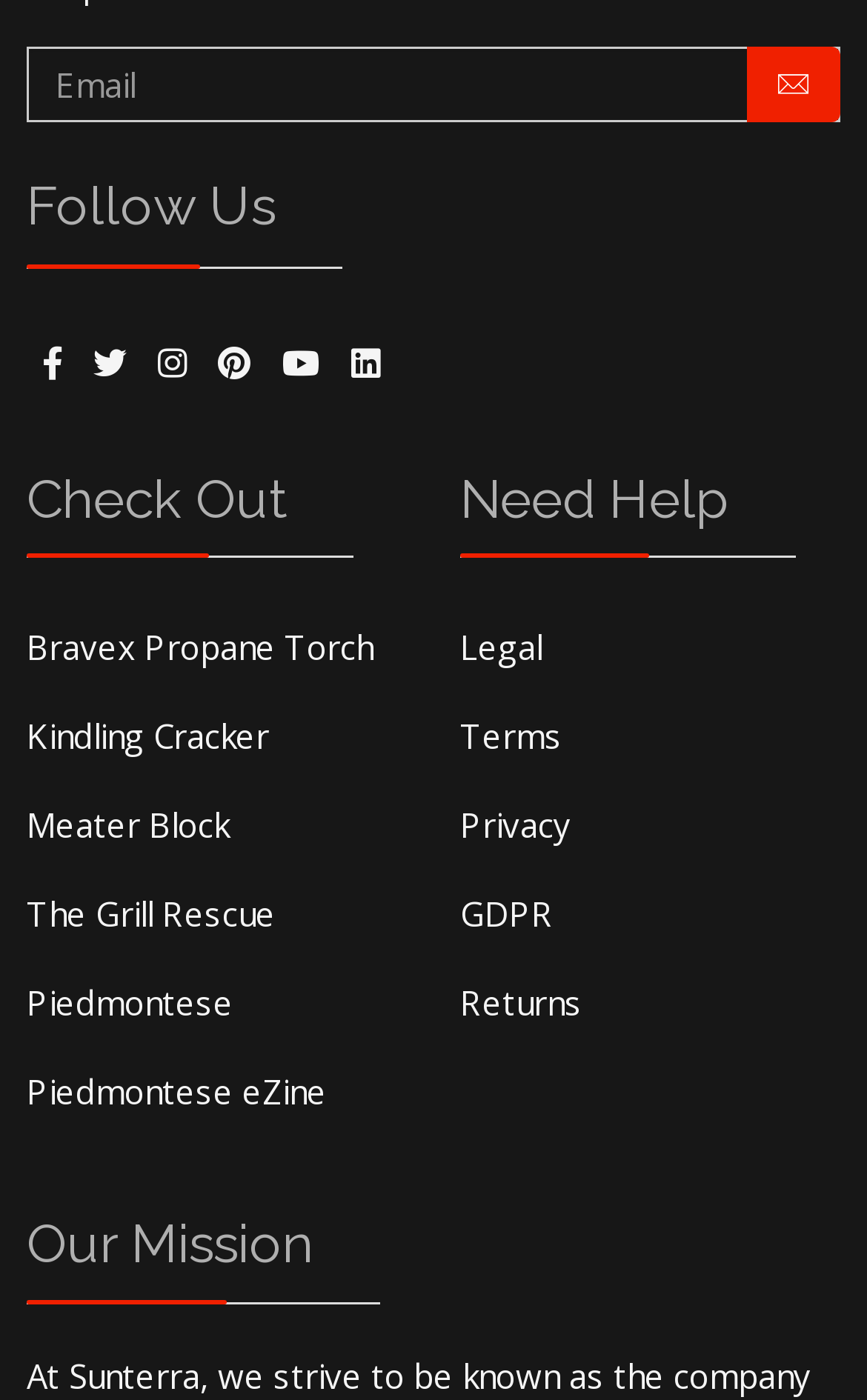Determine the bounding box for the UI element that matches this description: "name="Submit" value="Subscribe"".

[0.862, 0.034, 0.958, 0.088]